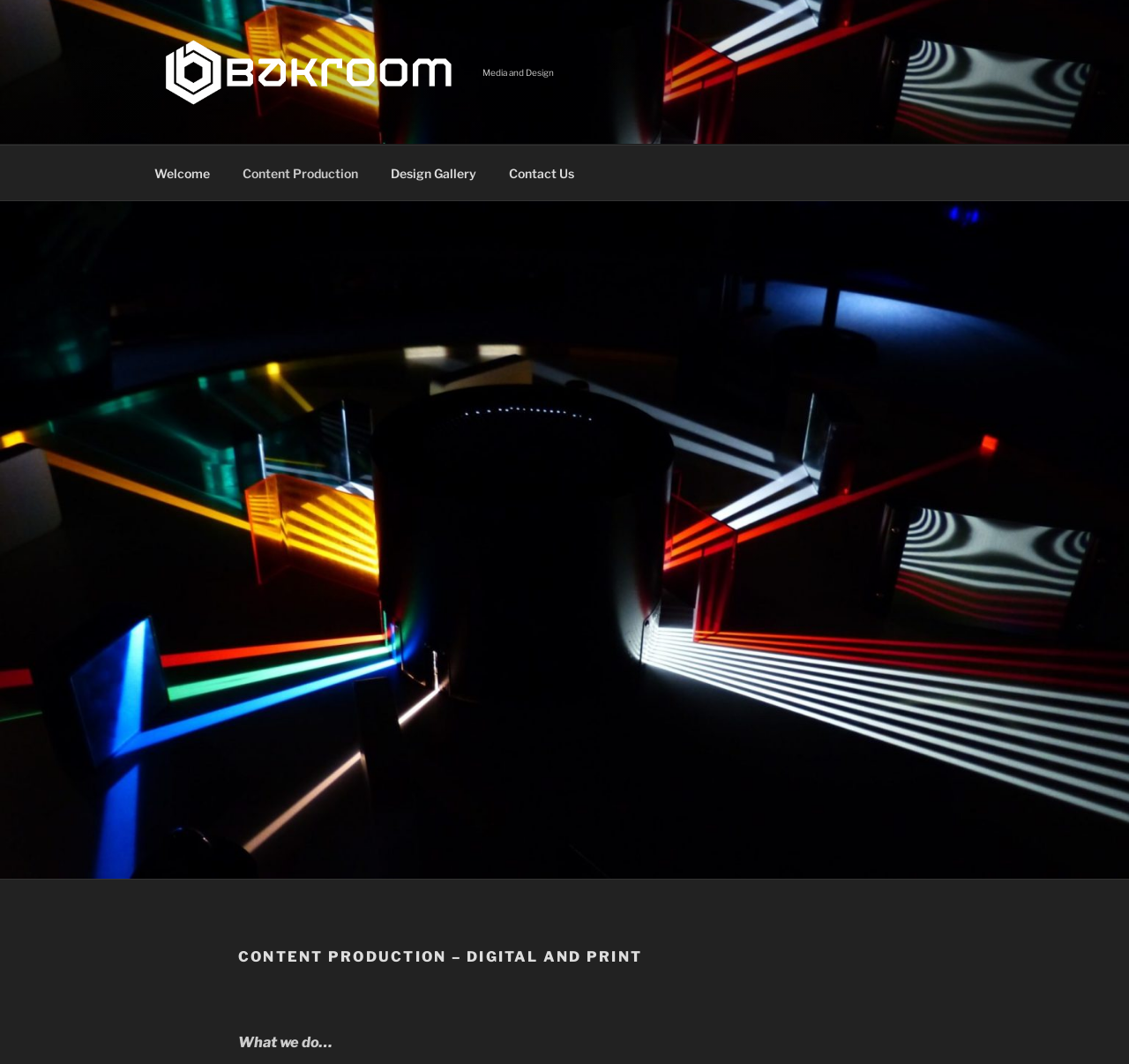Give a concise answer using only one word or phrase for this question:
What is the purpose of the company?

Creating content